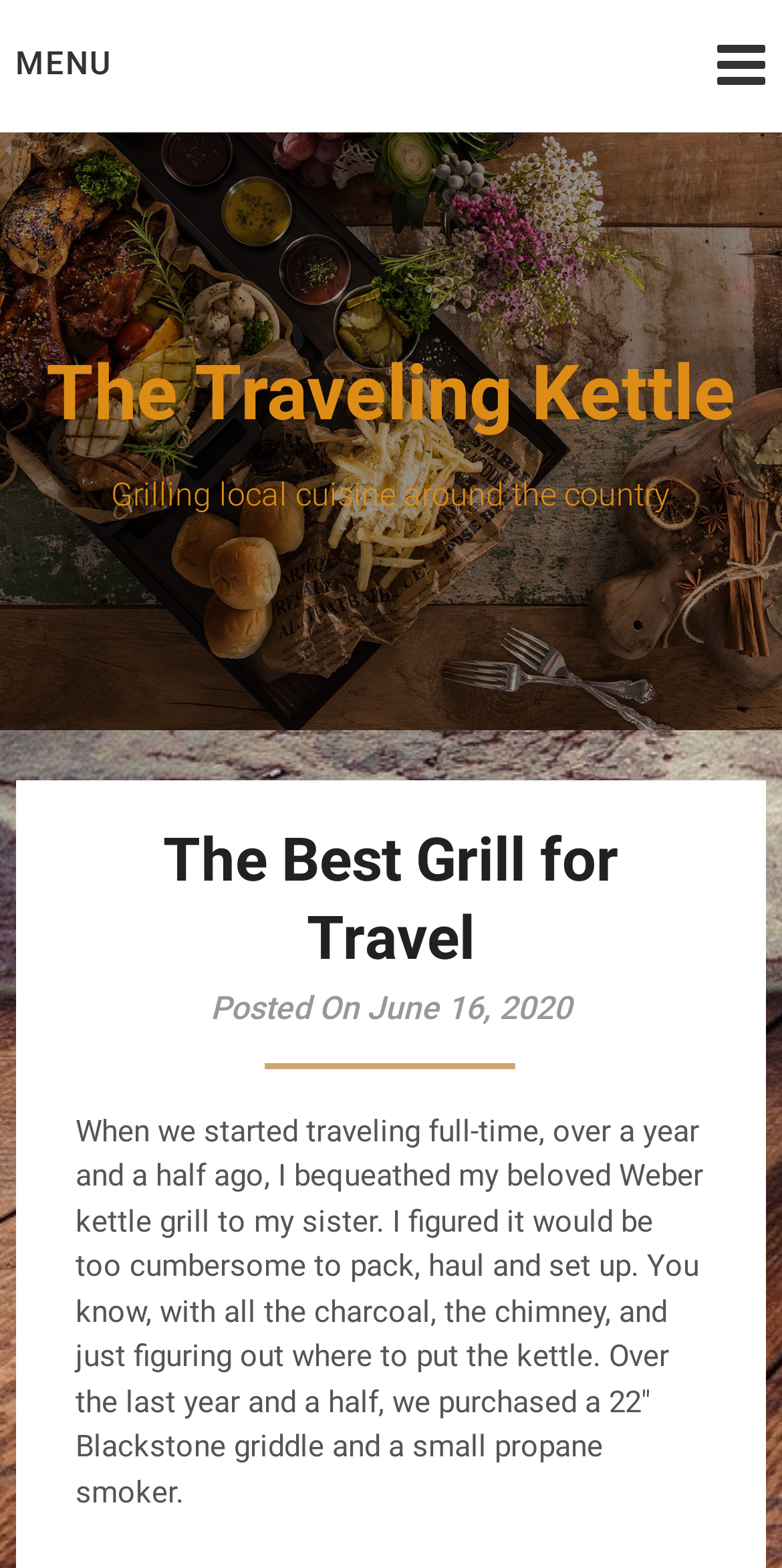Determine the bounding box coordinates in the format (top-left x, top-left y, bottom-right x, bottom-right y). Ensure all values are floating point numbers between 0 and 1. Identify the bounding box of the UI element described by: Menu

[0.0, 0.0, 1.0, 0.084]